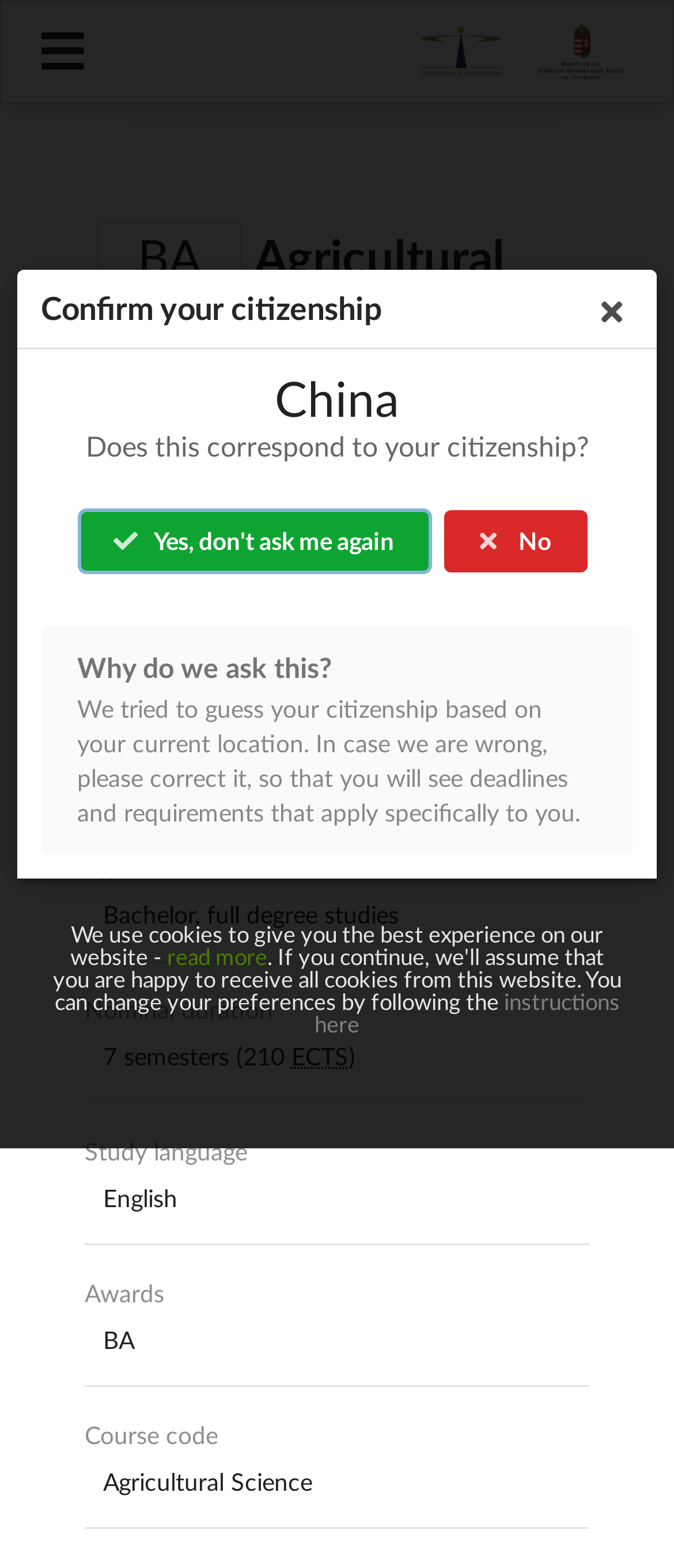Find the bounding box coordinates of the element's region that should be clicked in order to follow the given instruction: "Visit the University of Debrecen website". The coordinates should consist of four float numbers between 0 and 1, i.e., [left, top, right, bottom].

[0.245, 0.239, 0.609, 0.258]